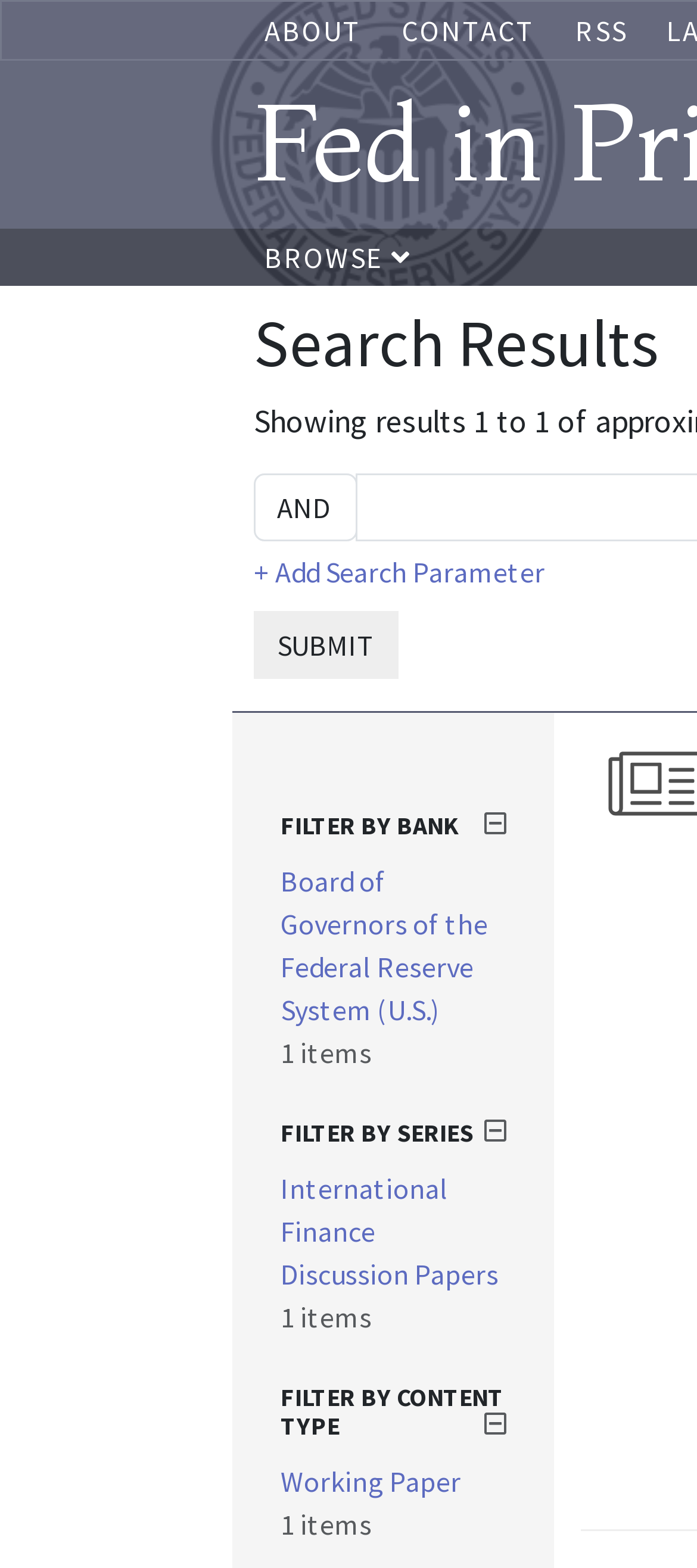Identify the bounding box of the HTML element described here: "Working Paper". Provide the coordinates as four float numbers between 0 and 1: [left, top, right, bottom].

[0.403, 0.933, 0.662, 0.956]